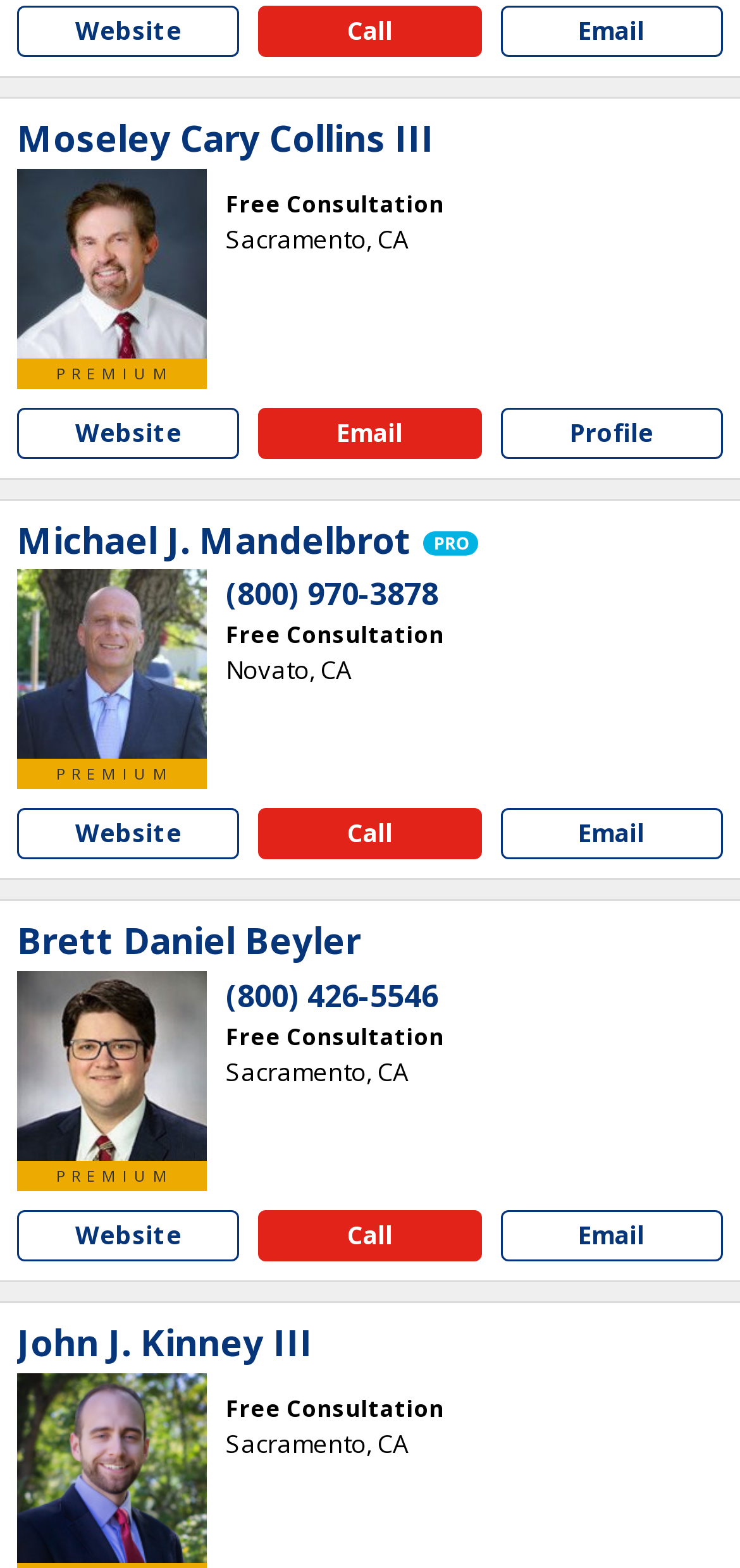Answer the following inquiry with a single word or phrase:
What is the common feature among the individuals listed on this webpage?

PREMIUM